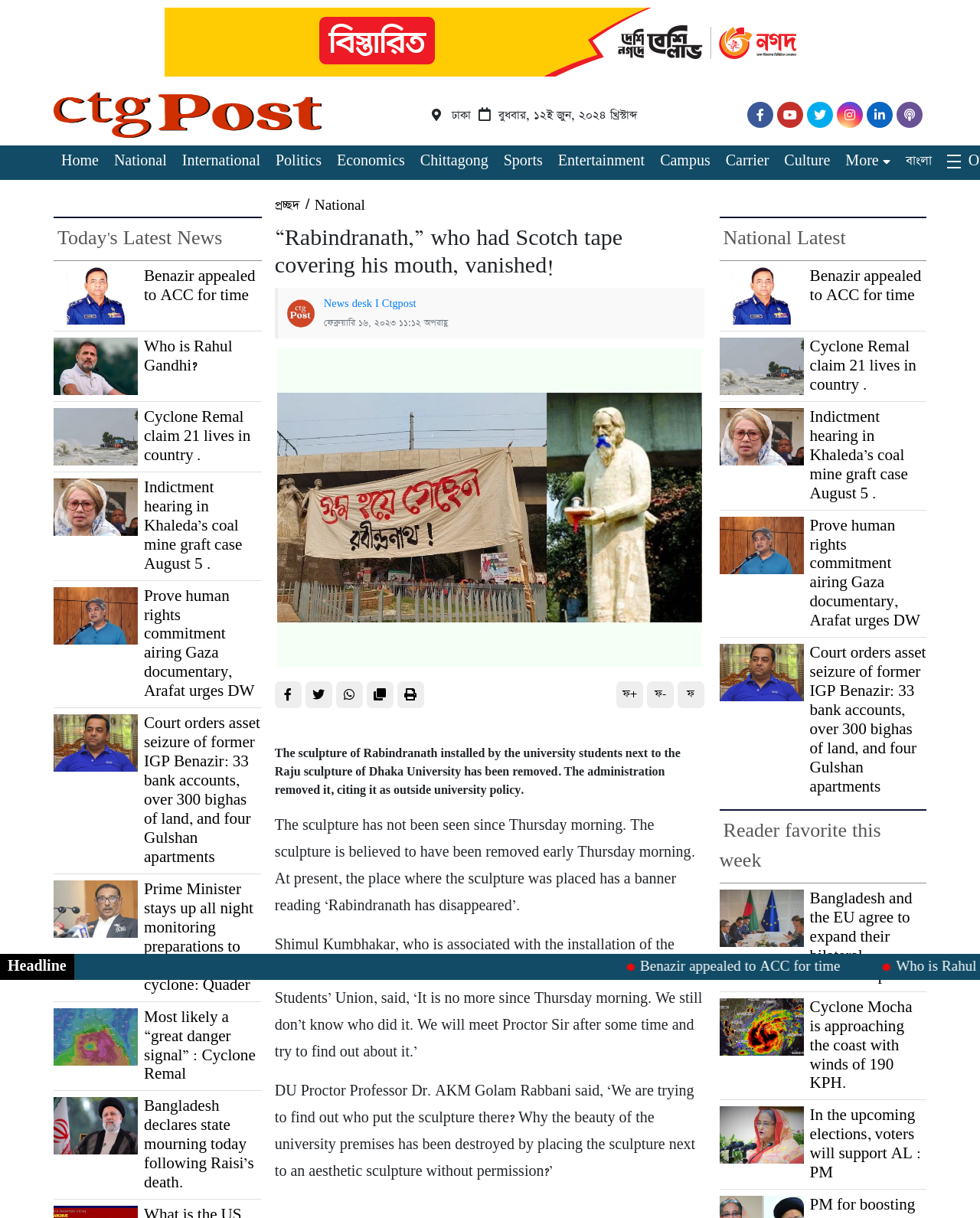Please determine the bounding box coordinates for the UI element described here. Use the format (top-left x, top-left y, bottom-right x, bottom-right y) with values bounded between 0 and 1: ফ-

[0.66, 0.559, 0.687, 0.581]